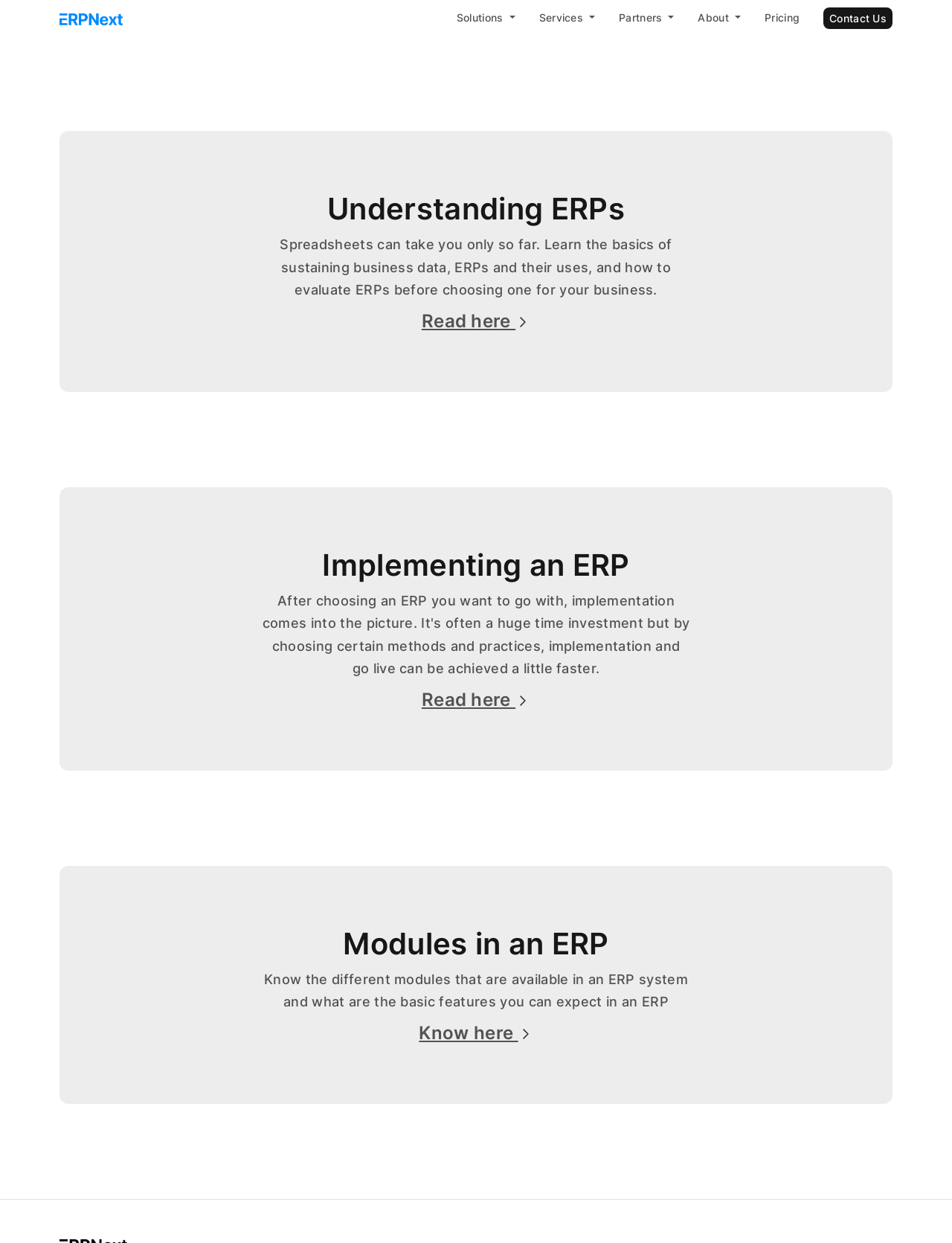Elaborate on the webpage's design and content in a detailed caption.

This webpage is an ERP guide that provides an introduction to Enterprise Resource Planning systems. At the top, there is a navigation menu with five buttons: Solutions, Services, Partners, About, and Pricing, followed by a Contact Us link. 

Below the navigation menu, the main content area is divided into four sections. The first section is titled "Understanding ERPs" and features a brief paragraph explaining the limitations of spreadsheets and the importance of ERPs for business data management. This section also includes a "Read here" link with a small icon to the right.

The second section is titled "Implementing an ERP" and has a similar structure to the first section, with a "Read here" link and a small icon. The third section is titled "Modules in an ERP" and provides a brief overview of the different modules available in an ERP system and their basic features. This section also includes a "Know here" link with a small icon.

Throughout the webpage, there are several headings and subheadings that organize the content and make it easy to read. The overall layout is well-structured, with clear headings and concise text that provides a comprehensive introduction to ERPs.